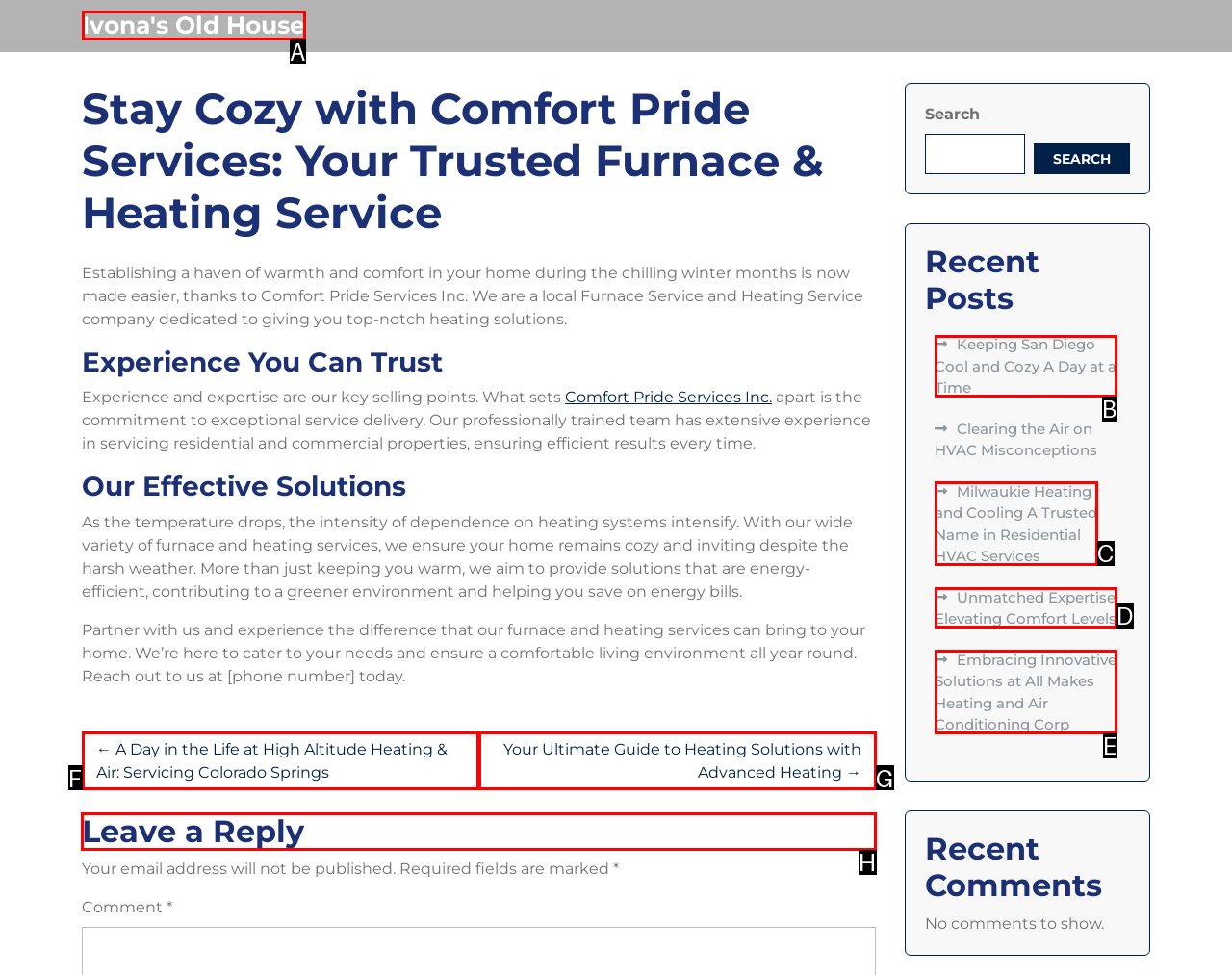Select the letter of the UI element you need to click on to fulfill this task: Read more about the Liberty P44368-CZ 1 3/8 - 6 5/16 Adjustable Square Bar Cabinet Pull Champagne Bronze 5-Pack. Write down the letter only.

None